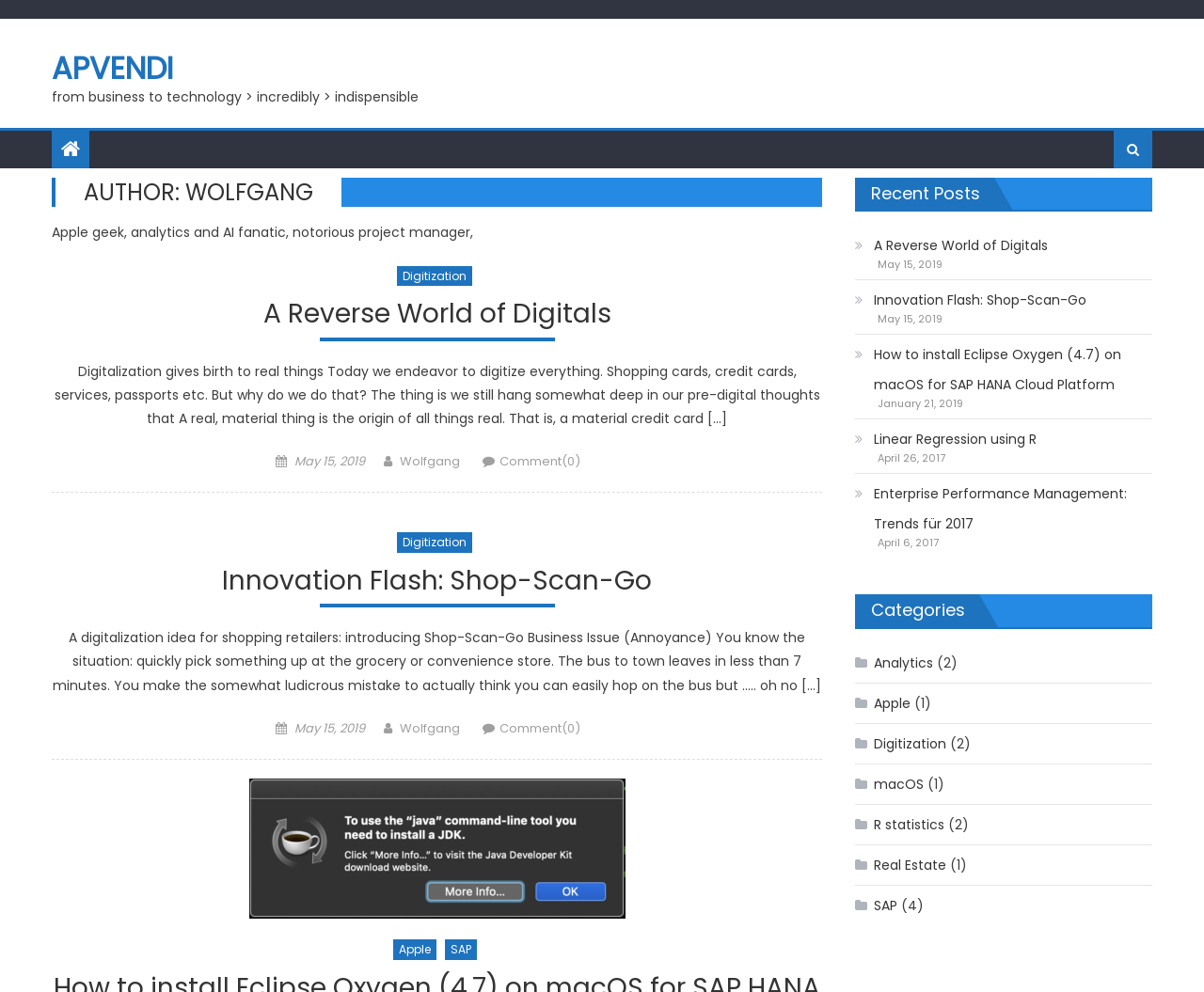Use a single word or phrase to answer this question: 
What is the topic of the first article?

Digitization